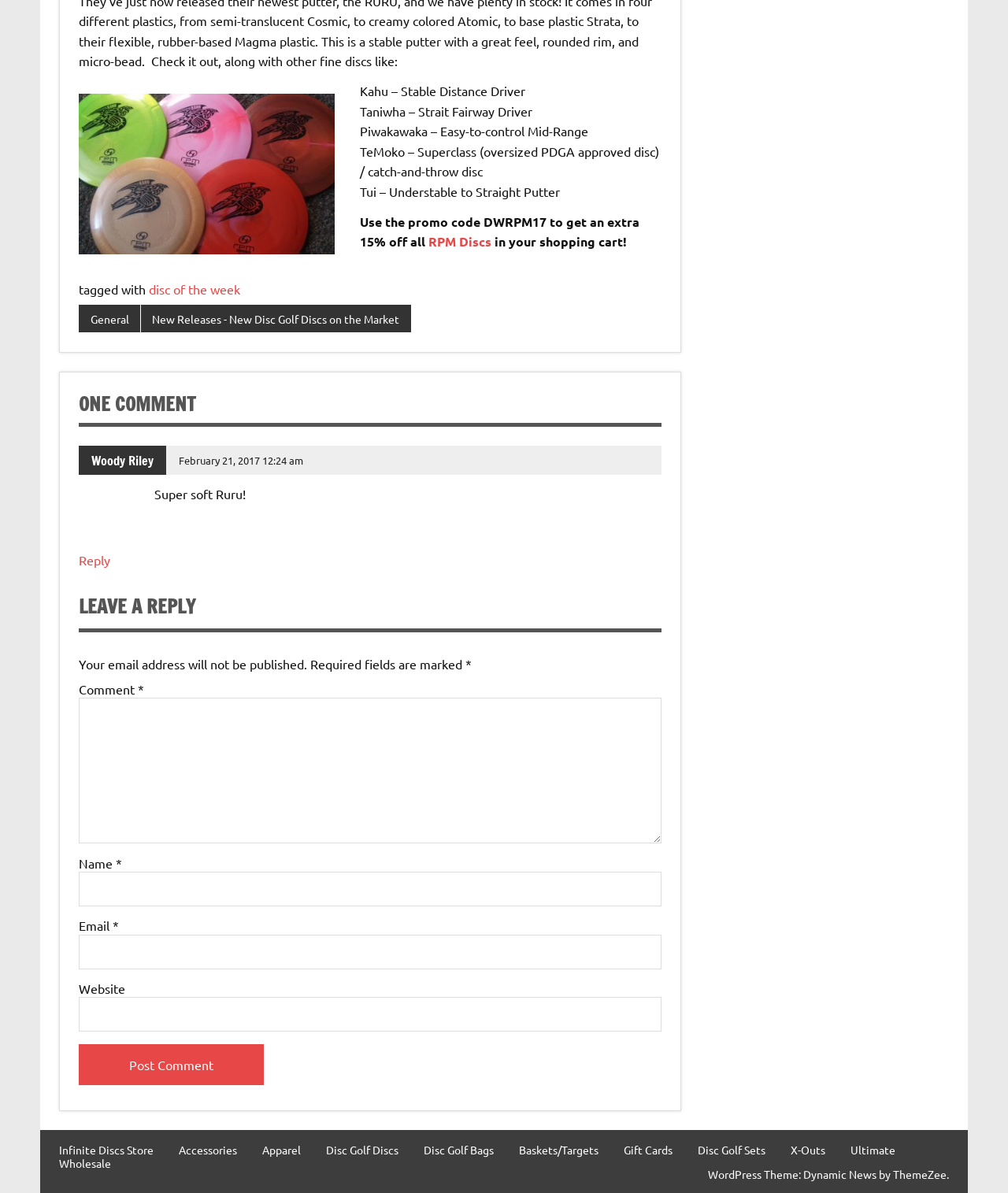Locate the bounding box of the UI element based on this description: "RPM Discs". Provide four float numbers between 0 and 1 as [left, top, right, bottom].

[0.425, 0.196, 0.488, 0.209]